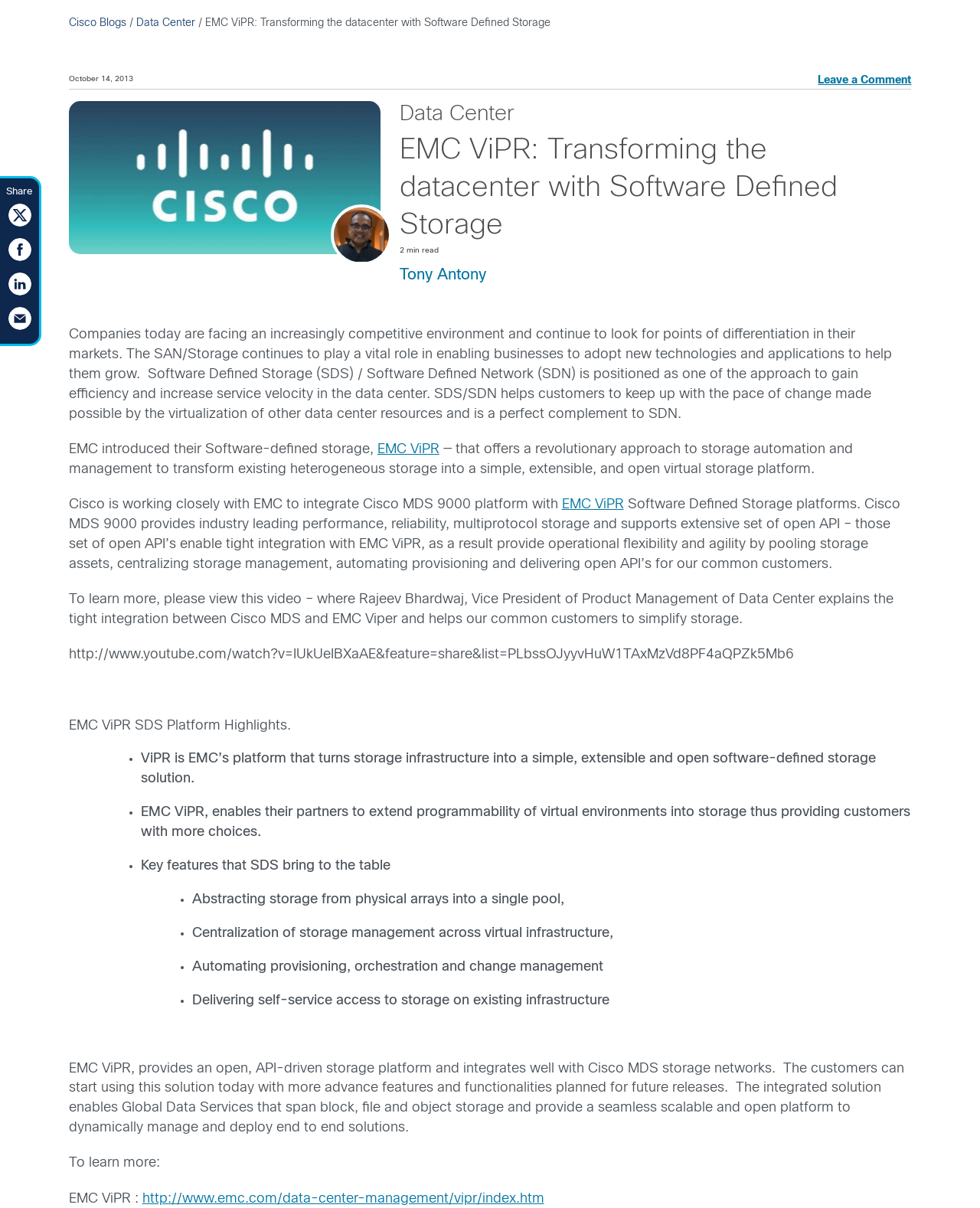What is the purpose of EMC ViPR?
Look at the image and answer with only one word or phrase.

To transform existing heterogeneous storage into a simple, extensible, and open virtual storage platform